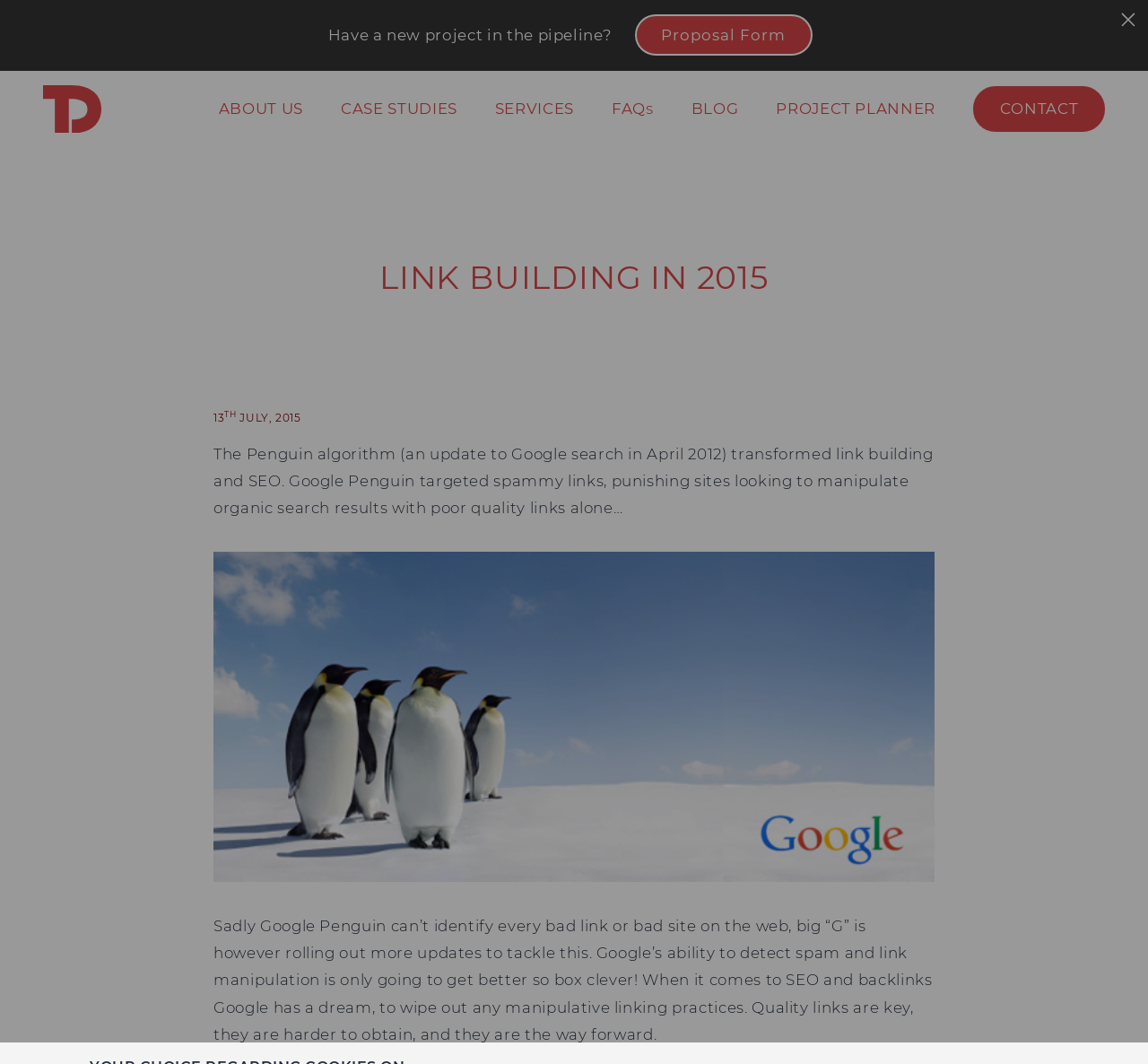Return the bounding box coordinates of the UI element that corresponds to this description: "parent_node: ABOUT US". The coordinates must be given as four float numbers in the range of 0 and 1, [left, top, right, bottom].

[0.038, 0.08, 0.088, 0.125]